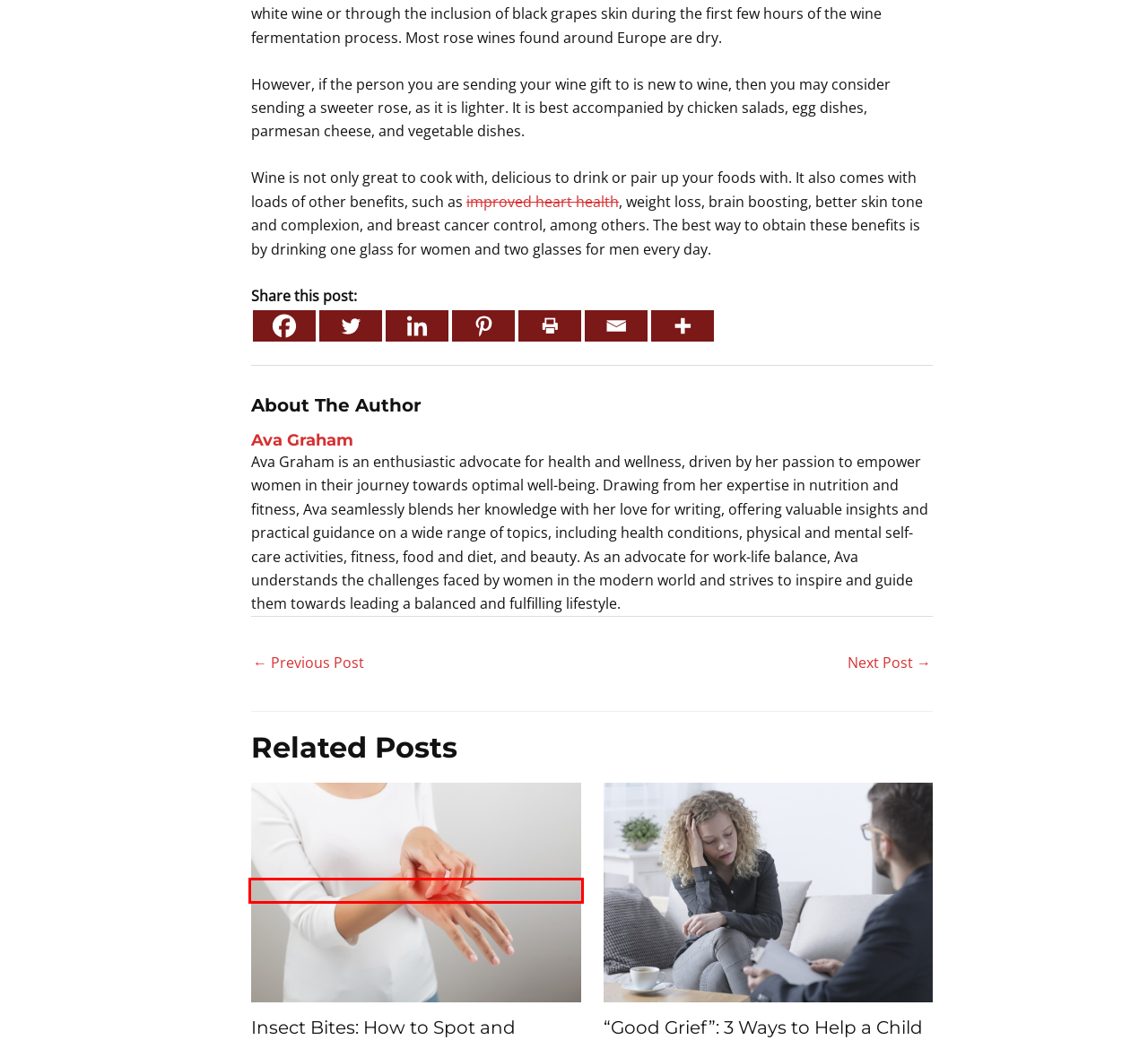You have a screenshot of a webpage with a red bounding box around an element. Choose the best matching webpage description that would appear after clicking the highlighted element. Here are the candidates:
A. Food & Diet Archives | Tempo Stand
B. Common Types of Wine (top varieties to know) | Wine Folly
C. Insect Bites to Look Out For | Tempo Stand
D. Tempo Stand | Enhancing Women's Health, Wellness, & Work-Life Harmony
E. Beauty Archives | Tempo Stand
F. You've Been Using Your Kedma Hair Mask Wrong — Here Proper Application Tips | Tempo Stand
G. 4 Important Reminders Before Going on a Horseback Riding Adventure | Tempo Stand
H. 3 Ways to Help a Child Cope with the Death of a Loved One | Tempo Stand

C